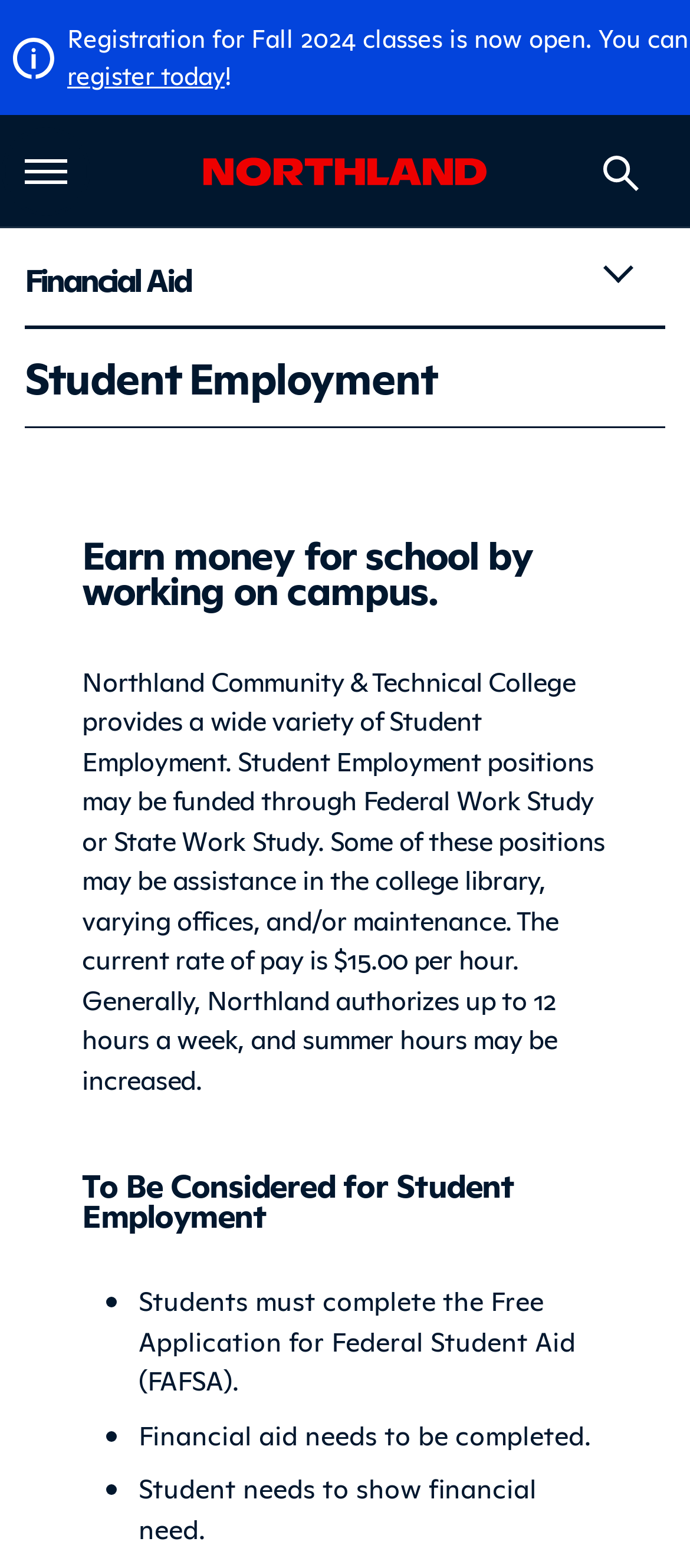Determine the bounding box of the UI element mentioned here: "alt="Northland Community & Technical College"". The coordinates must be in the format [left, top, right, bottom] with values ranging from 0 to 1.

[0.295, 0.098, 0.705, 0.12]